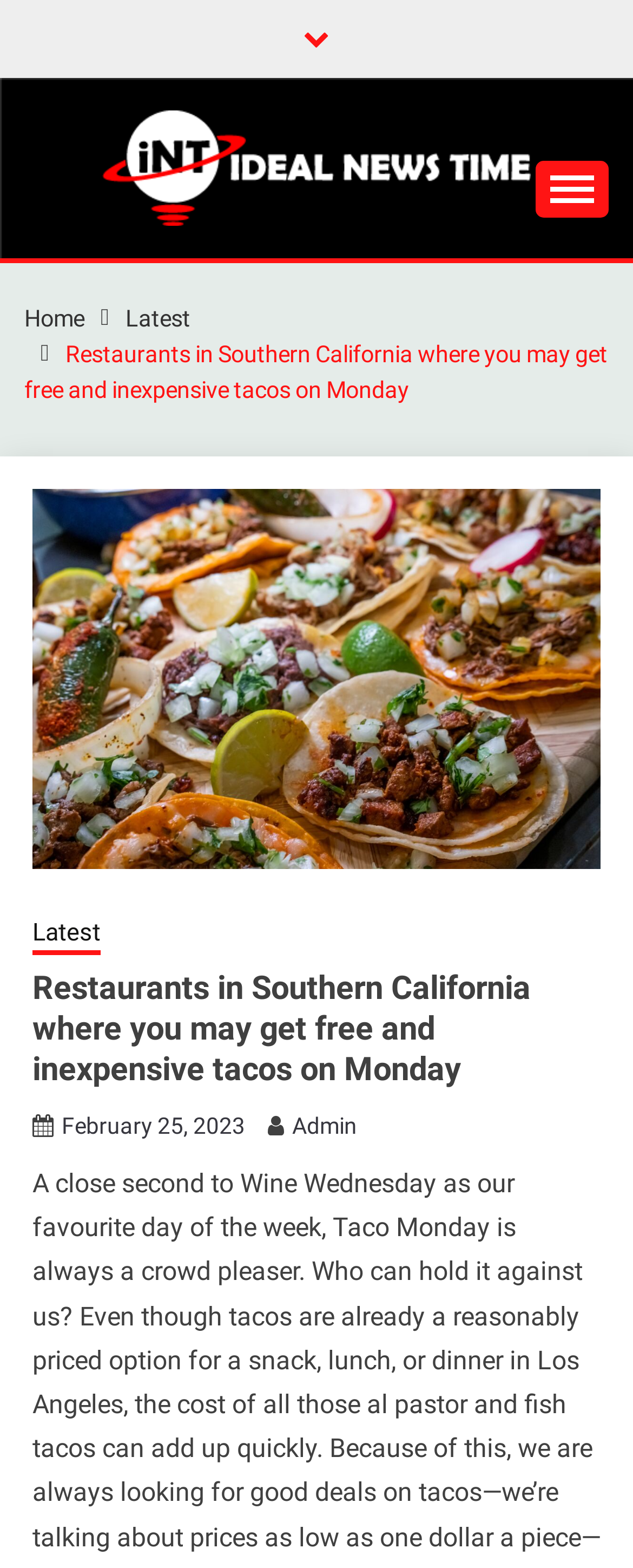Answer succinctly with a single word or phrase:
What is the name of the news website?

Ideal News Time